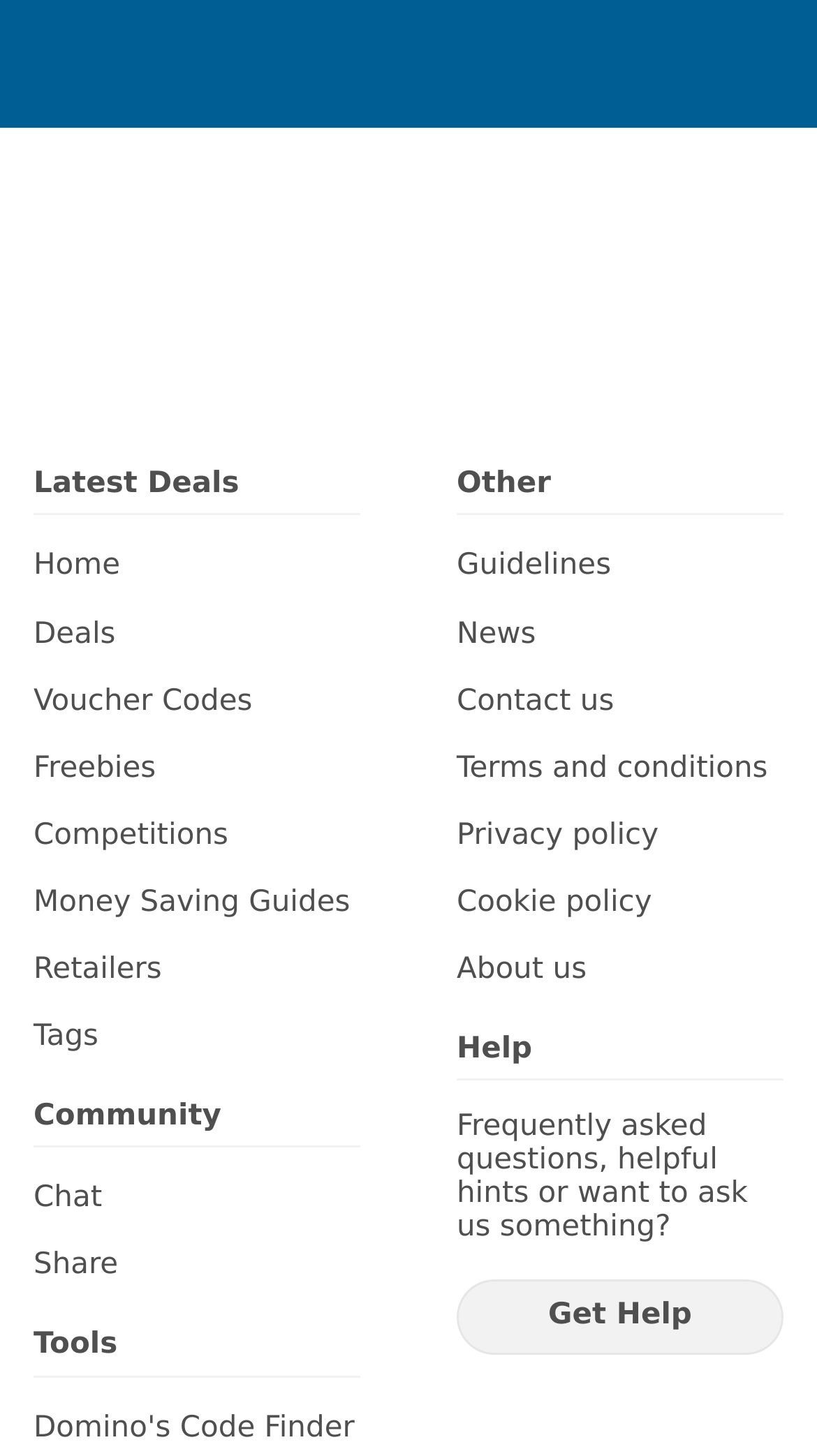Based on the image, provide a detailed response to the question:
What type of content is available under the 'Money Saving Guides' link?

The 'Money Saving Guides' link is likely a collection of guides or articles that provide tips and advice on how to save money, indicating that the type of content available under this link is guides.